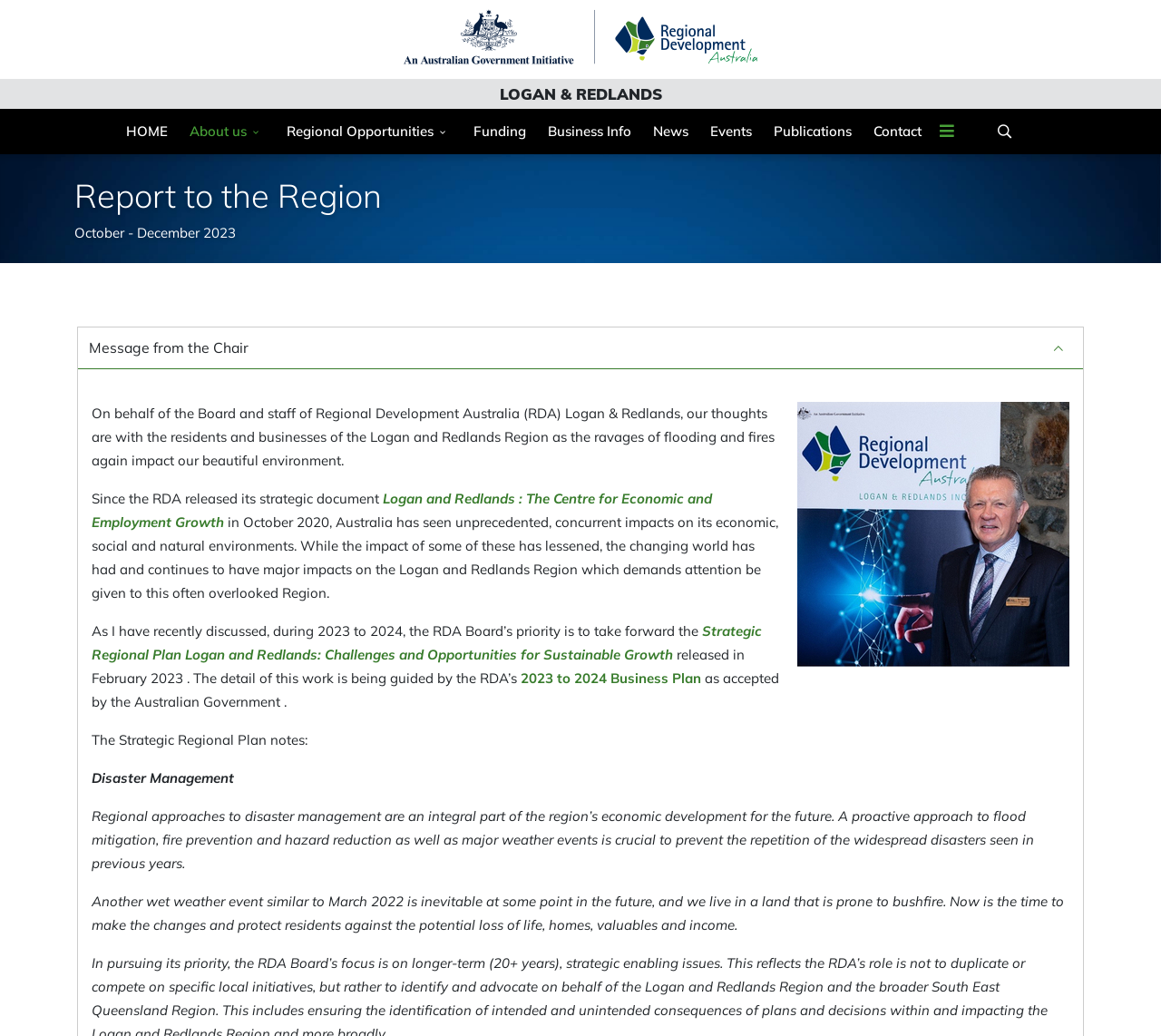Can you specify the bounding box coordinates for the region that should be clicked to fulfill this instruction: "Click the 'HOME' link".

[0.099, 0.105, 0.154, 0.149]